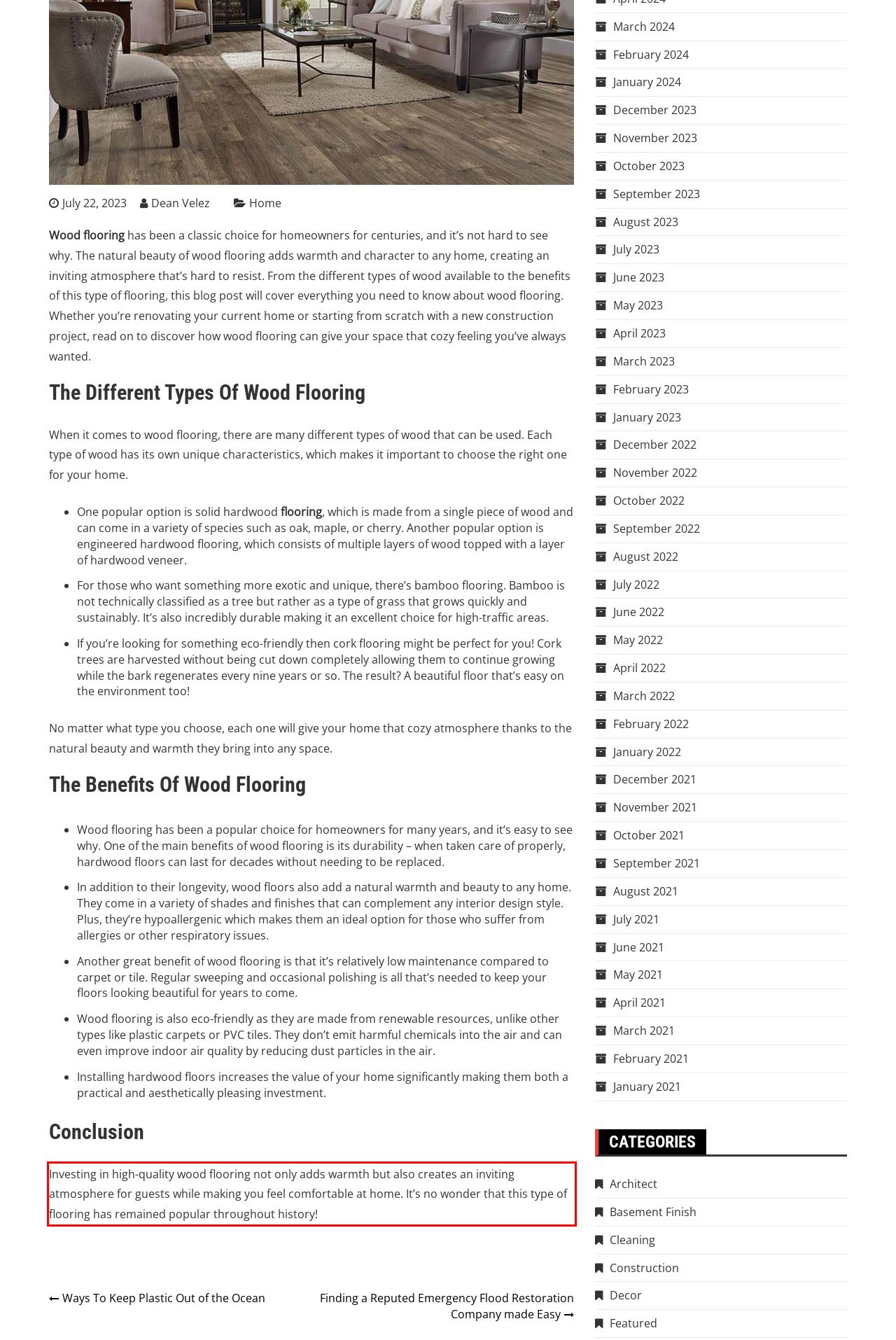Using the provided webpage screenshot, recognize the text content in the area marked by the red bounding box.

Investing in high-quality wood flooring not only adds warmth but also creates an inviting atmosphere for guests while making you feel comfortable at home. It’s no wonder that this type of flooring has remained popular throughout history!